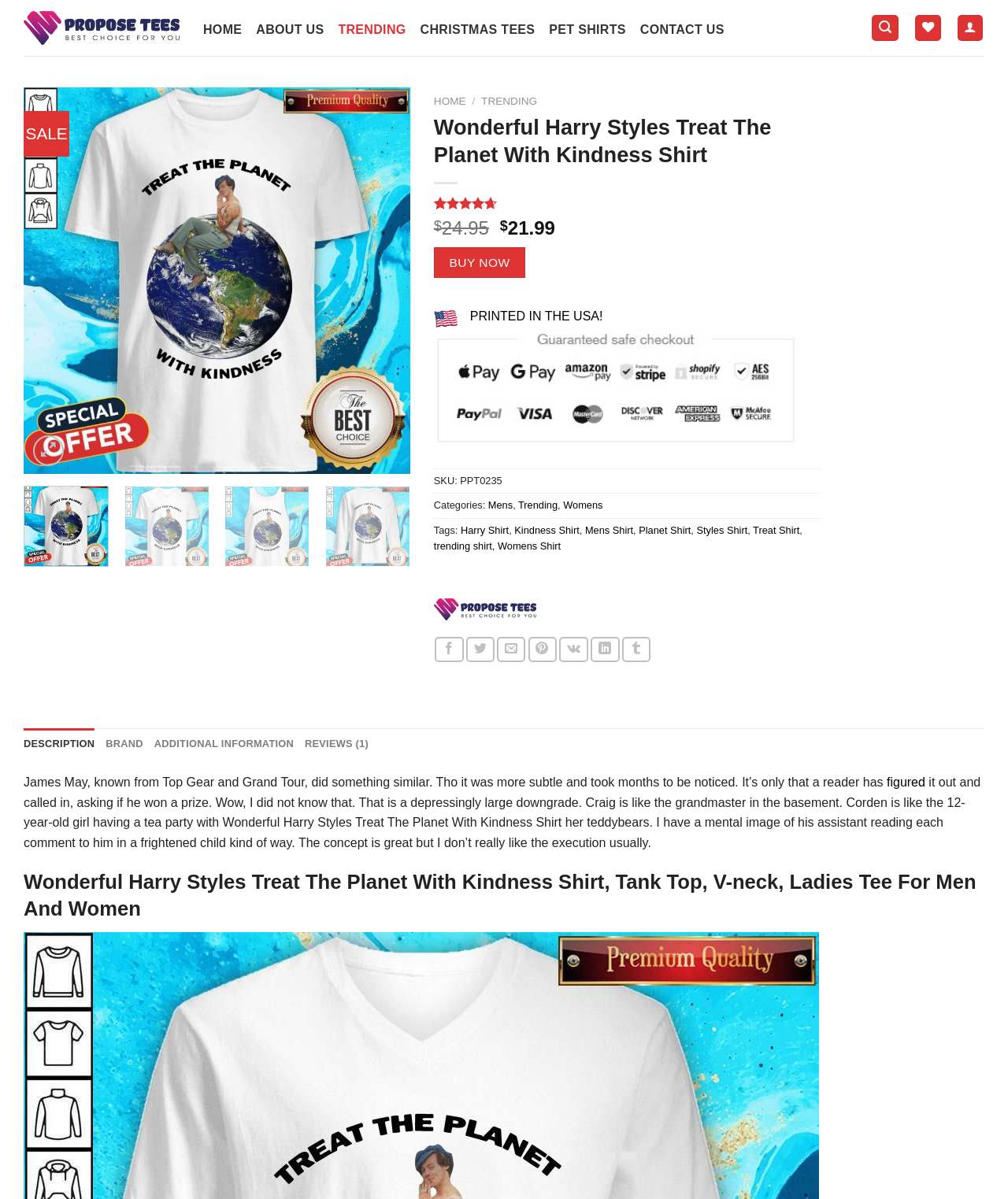Identify and provide the text content of the webpage's primary headline.

Wonderful Harry Styles Treat The Planet With Kindness Shirt